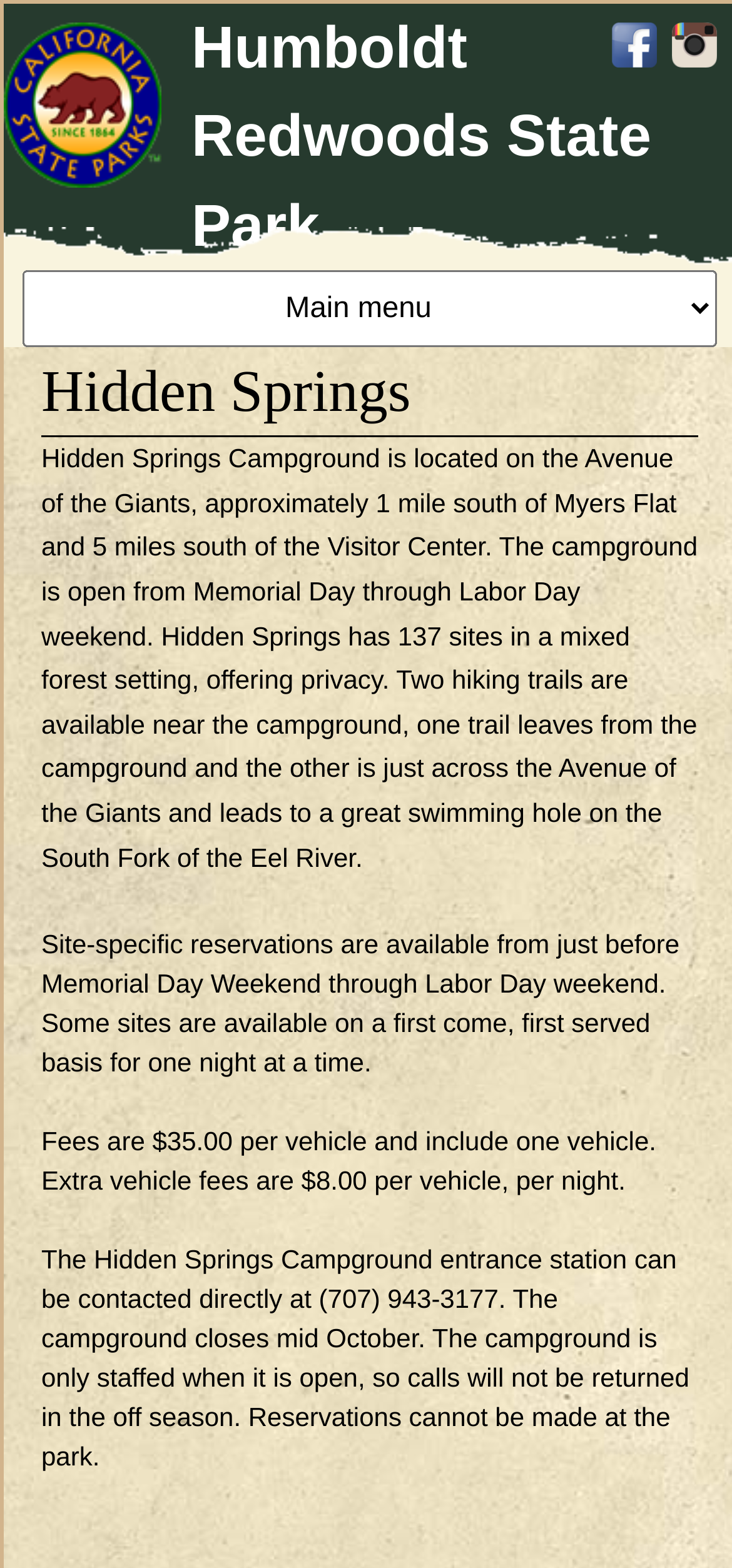Given the element description alt="Humboldt Redwoods State Park", predict the bounding box coordinates for the UI element in the webpage screenshot. The format should be (top-left x, top-left y, bottom-right x, bottom-right y), and the values should be between 0 and 1.

[0.005, 0.095, 0.221, 0.115]